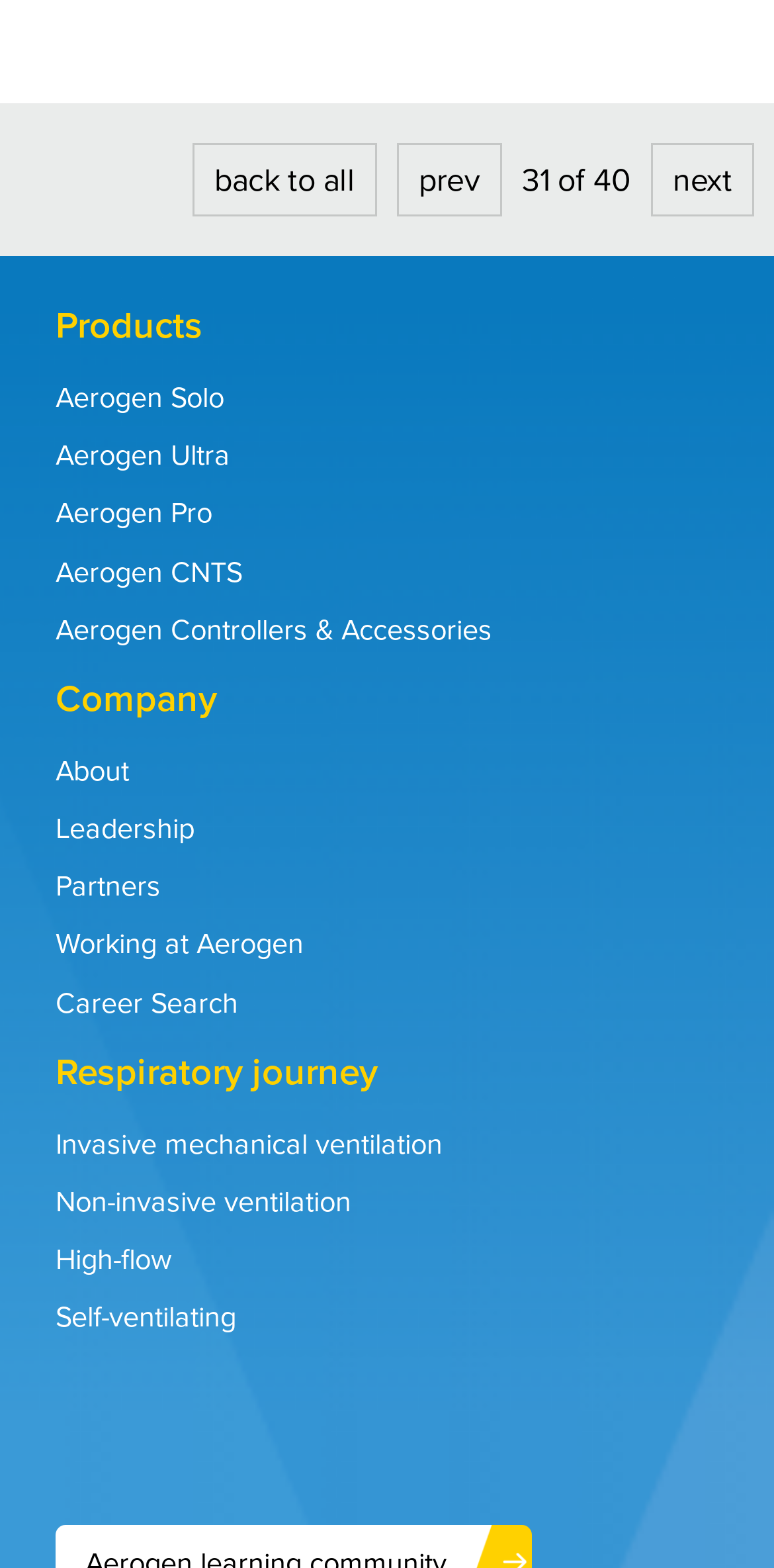Could you provide the bounding box coordinates for the portion of the screen to click to complete this instruction: "browse high-flow products"?

[0.072, 0.789, 0.223, 0.817]